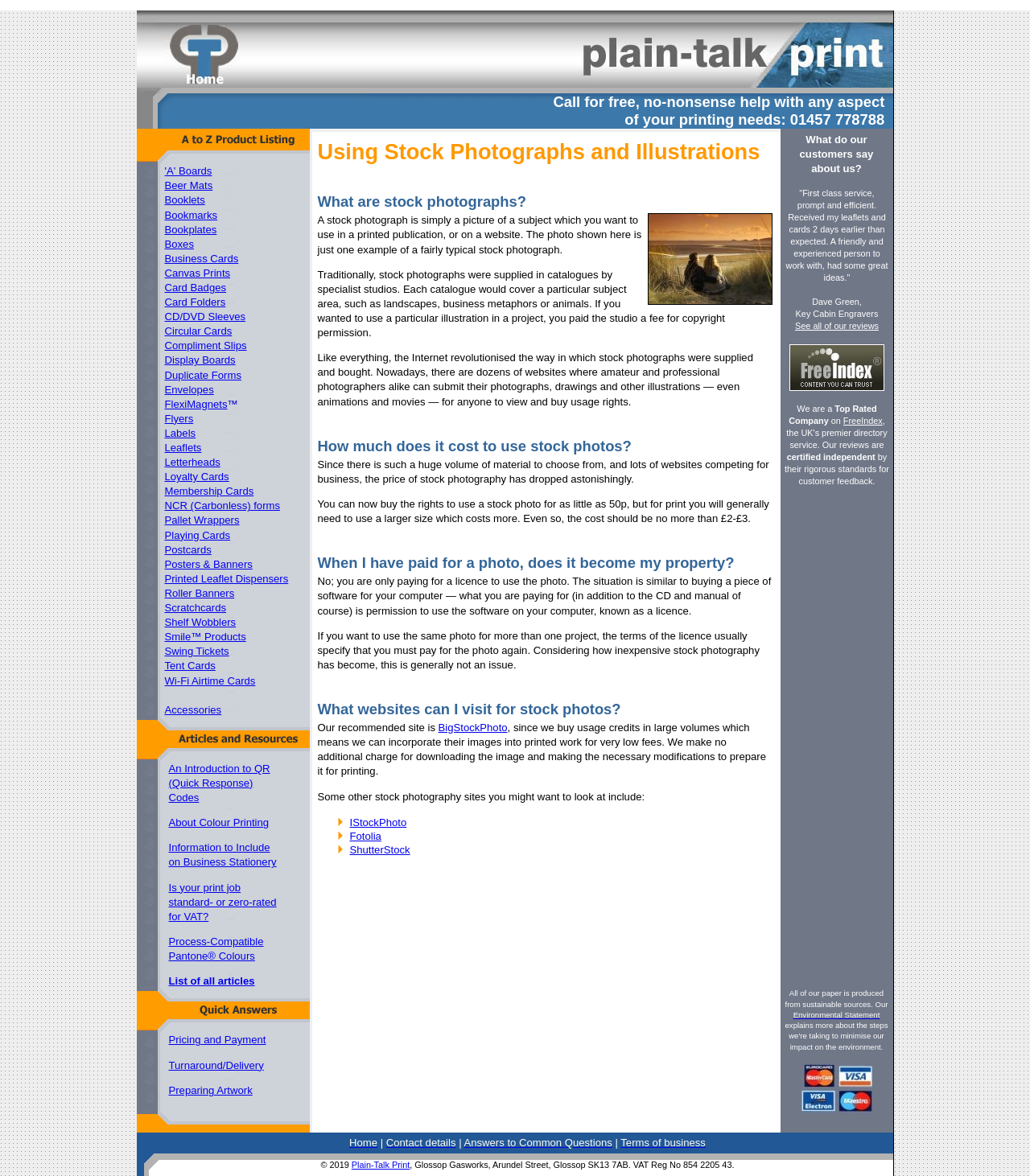Provide a brief response to the question below using one word or phrase:
What is the main product category?

Main products